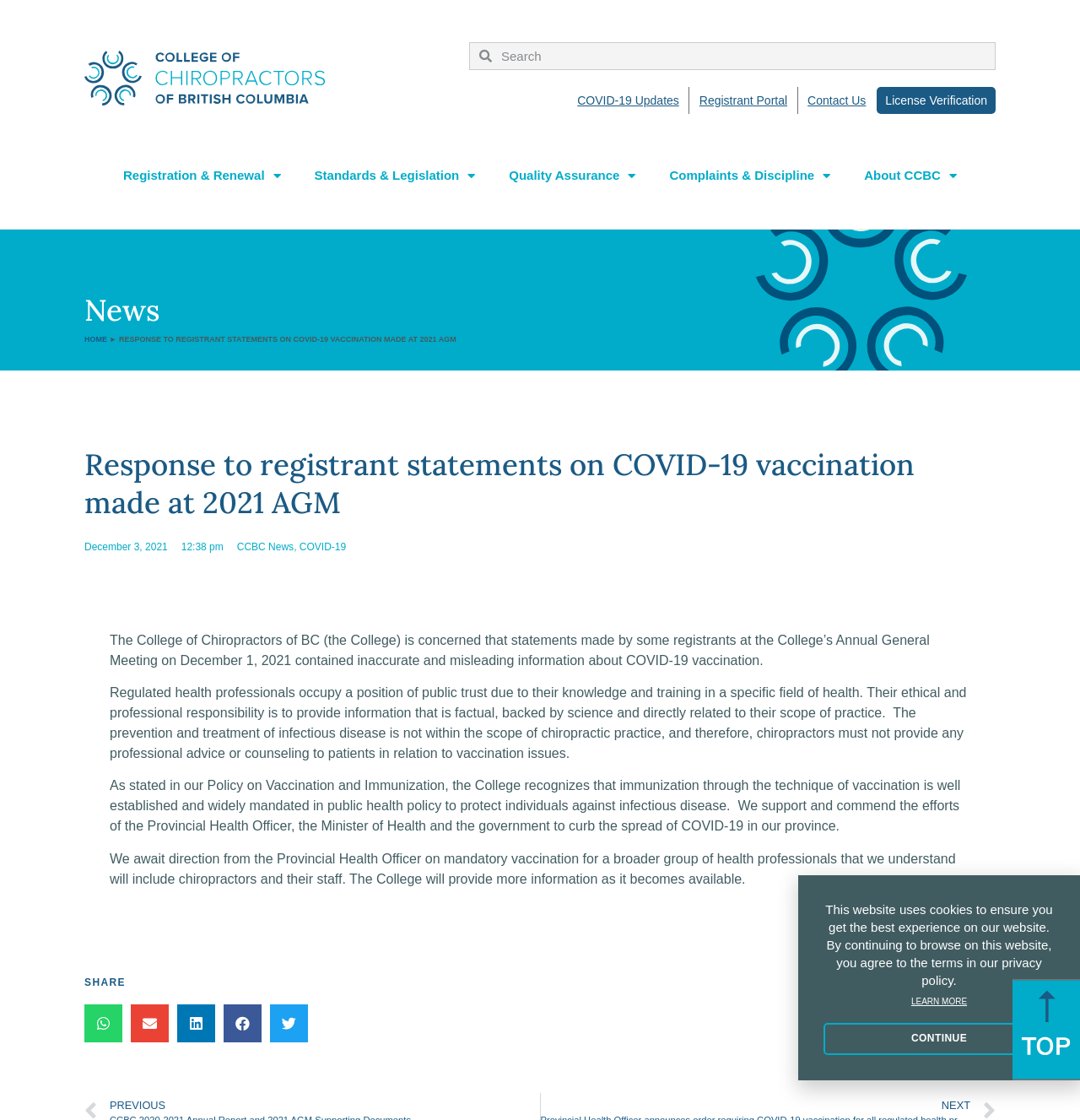What is the purpose of regulated health professionals?
Please answer the question with as much detail as possible using the screenshot.

I determined the purpose of regulated health professionals by reading the static text 'Regulated health professionals occupy a position of public trust due to their knowledge and training in a specific field of health. Their ethical and professional responsibility is to provide information that is factual, backed by science and directly related to their scope of practice.'